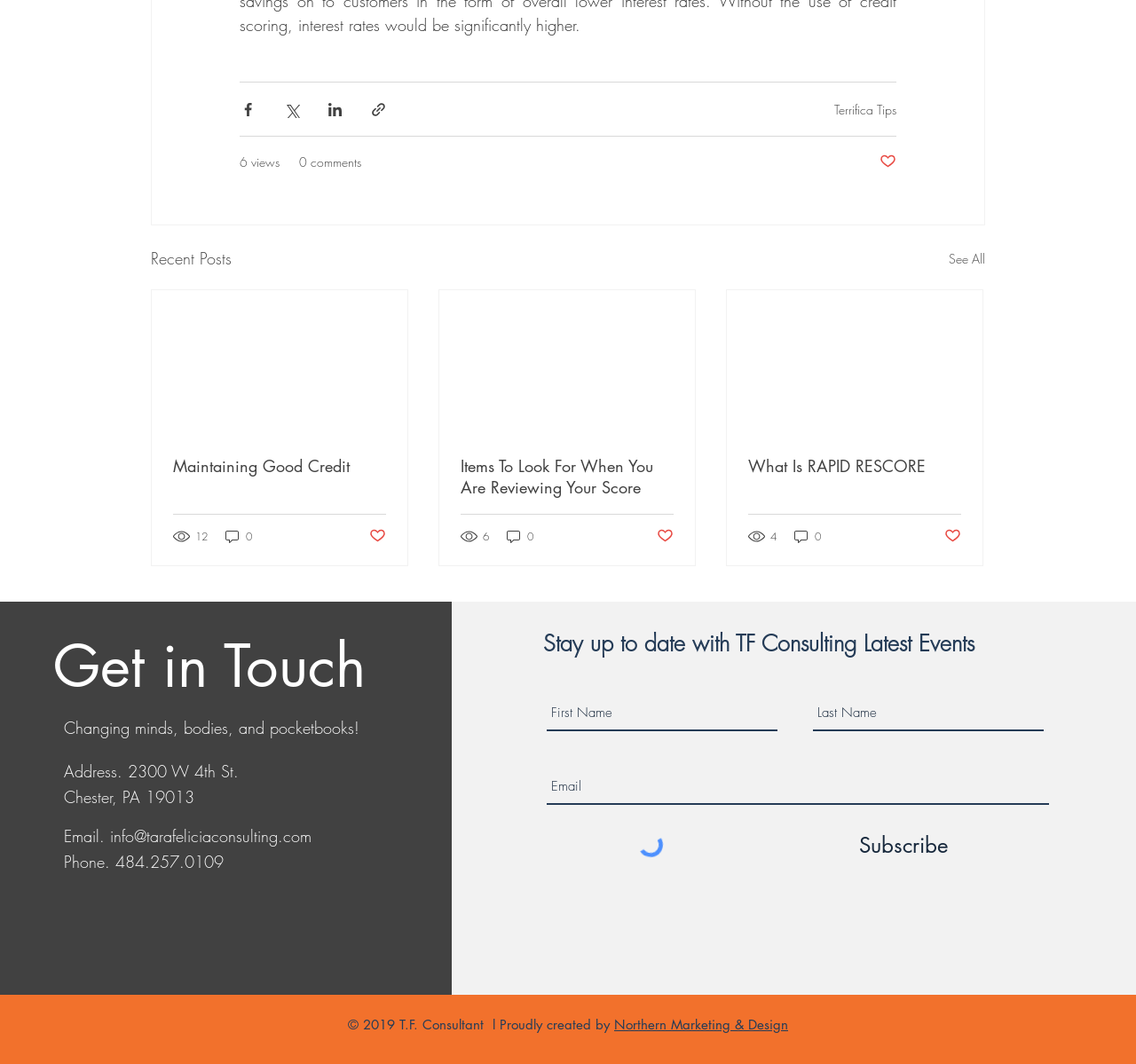Kindly determine the bounding box coordinates for the area that needs to be clicked to execute this instruction: "View Terrifica Tips".

[0.734, 0.095, 0.789, 0.111]